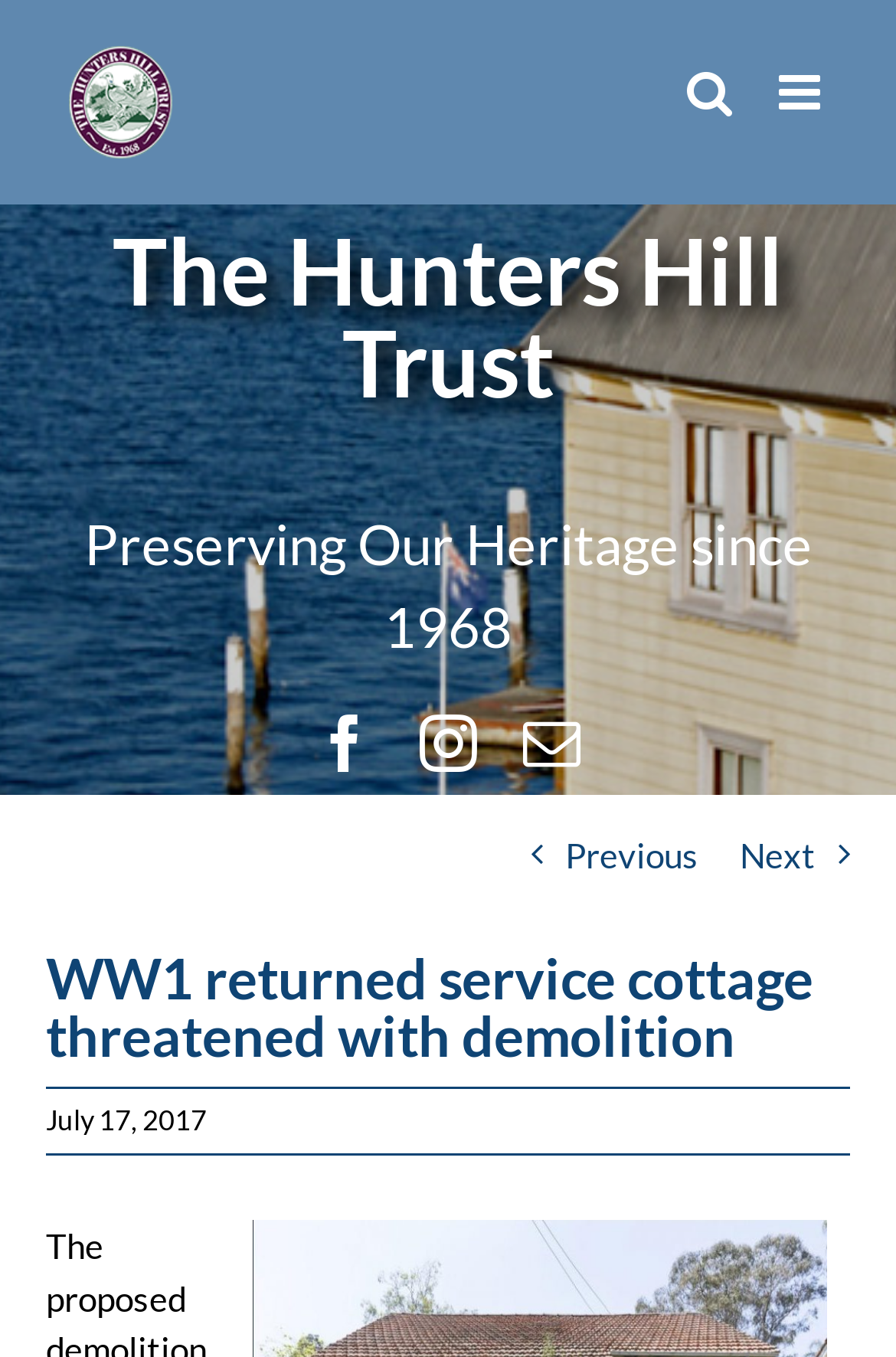Review the image closely and give a comprehensive answer to the question: What is the date of the article?

I found the answer by looking at the StaticText element with the text 'July 17, 2017' which is located below the heading element, indicating that it is the date of the article.